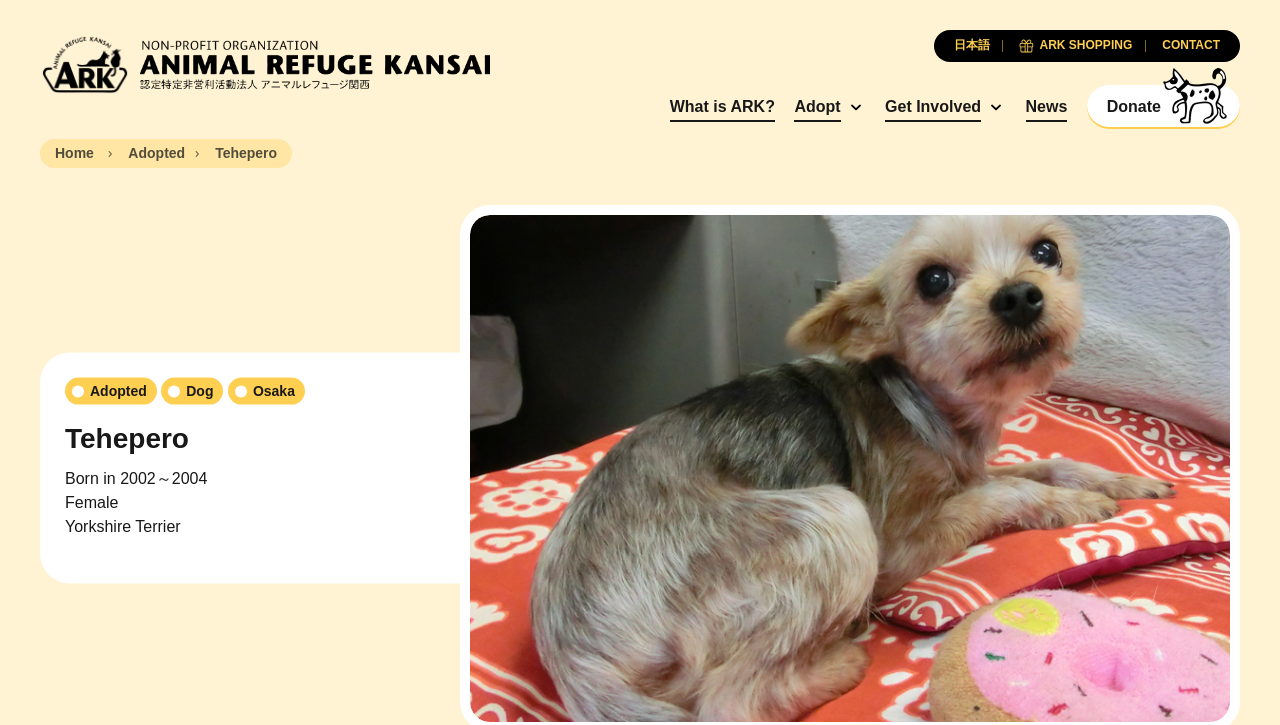What is the location of the animal refuge?
Please respond to the question with a detailed and well-explained answer.

On the webpage, I can see a static text 'Osaka' which is located near the text 'Tehepero' and 'Adopted'. This suggests that Osaka is the location of the animal refuge, Tehepero.